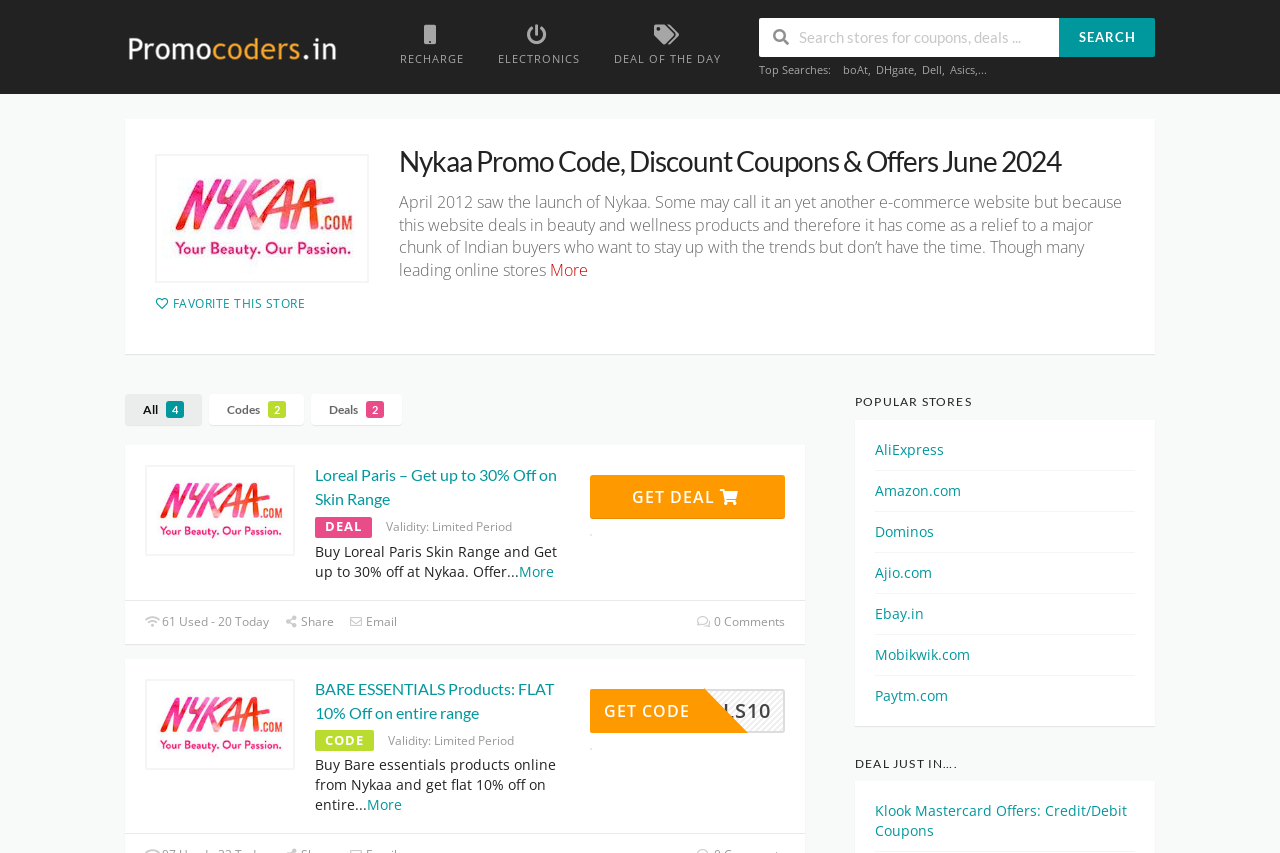Using floating point numbers between 0 and 1, provide the bounding box coordinates in the format (top-left x, top-left y, bottom-right x, bottom-right y). Locate the UI element described here: Deal of the Day

[0.48, 0.029, 0.563, 0.075]